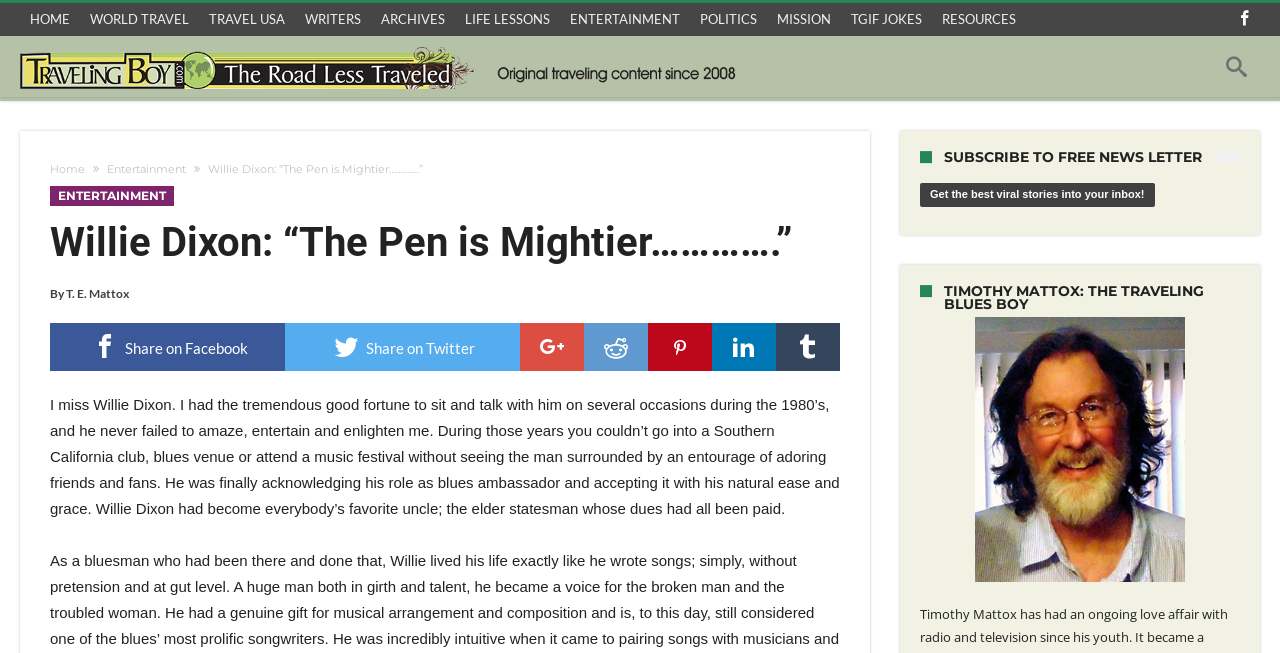Determine the bounding box coordinates of the element that should be clicked to execute the following command: "Read Willie Dixon's story".

[0.039, 0.606, 0.656, 0.792]